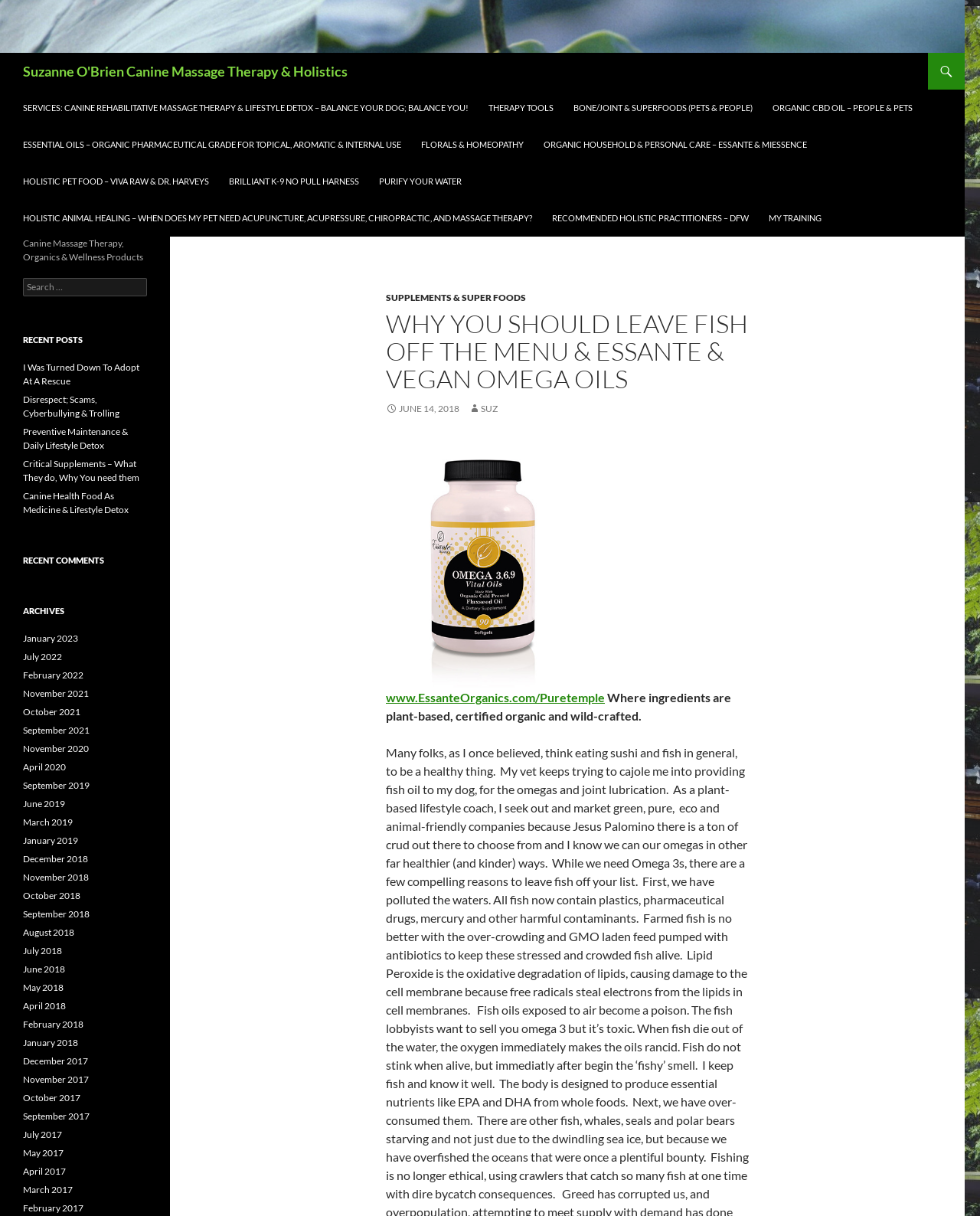Predict the bounding box of the UI element that fits this description: "www.EssanteOrganics.com/Puretemple".

[0.394, 0.567, 0.617, 0.579]